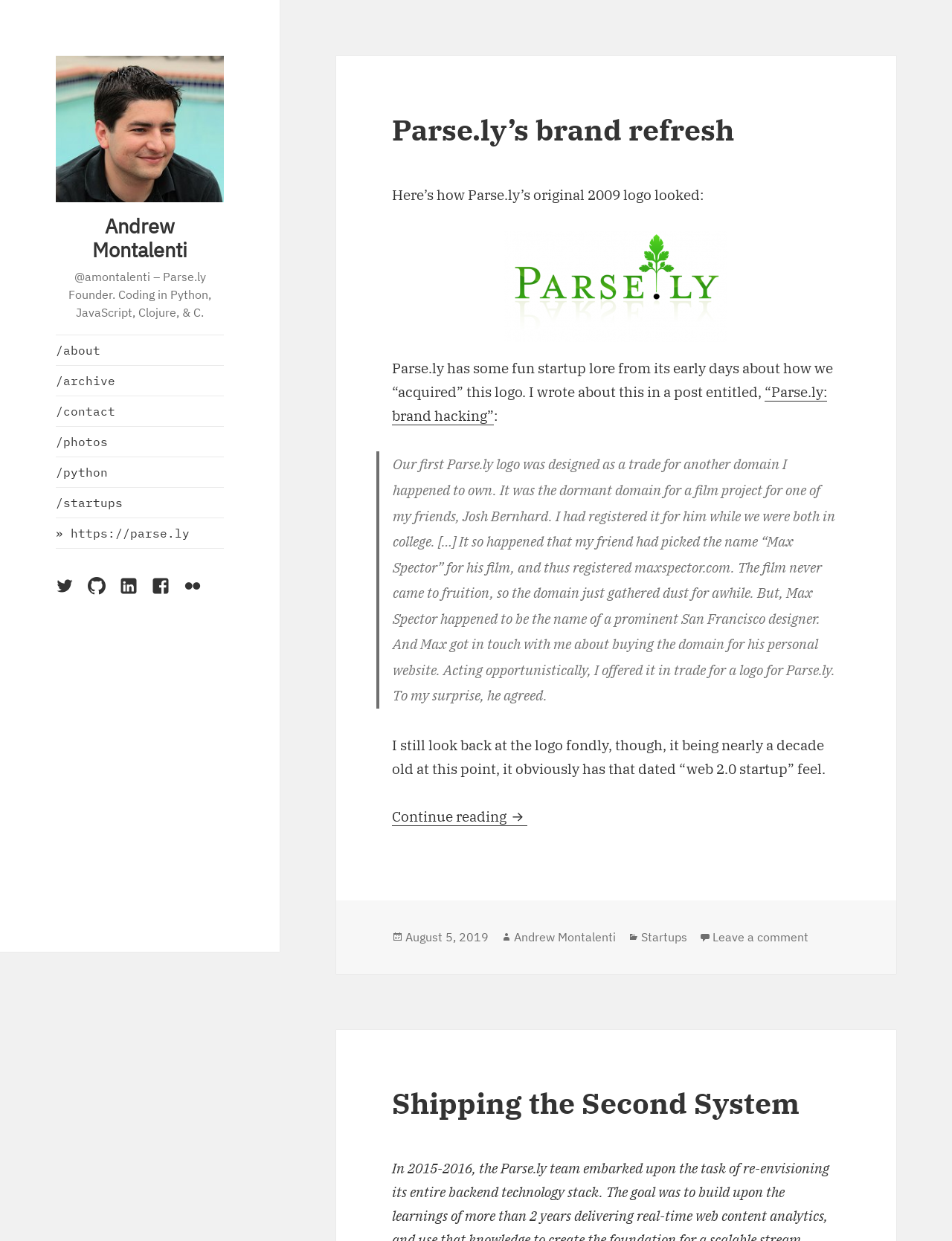Locate the bounding box coordinates of the clickable area needed to fulfill the instruction: "Check Andrew Montalenti's Twitter profile".

[0.059, 0.465, 0.096, 0.494]